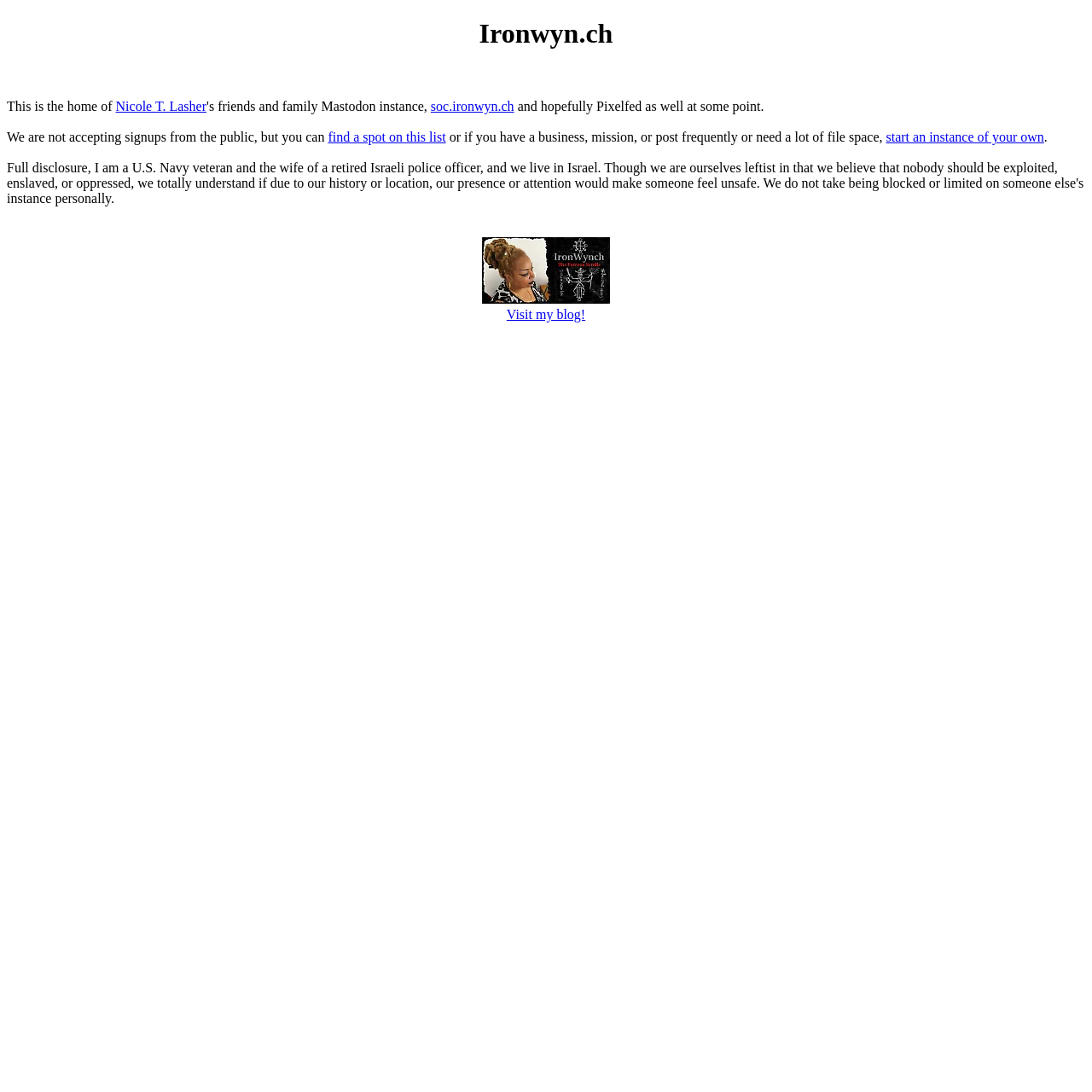Extract the bounding box coordinates for the HTML element that matches this description: "Nicole T. Lasher". The coordinates should be four float numbers between 0 and 1, i.e., [left, top, right, bottom].

[0.106, 0.091, 0.189, 0.104]